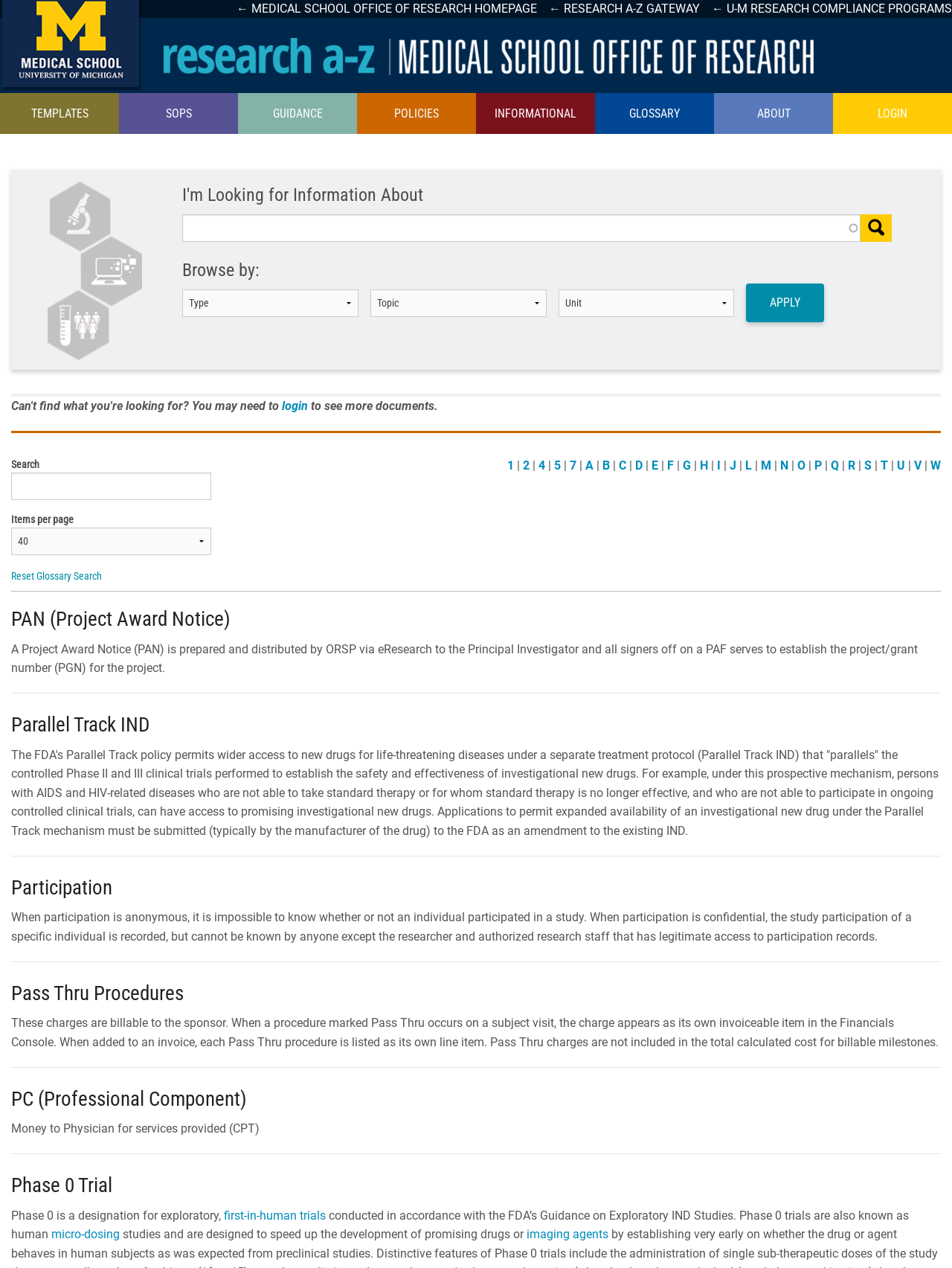Please identify the bounding box coordinates of where to click in order to follow the instruction: "Click the 'TEMPLATES' link".

[0.0, 0.073, 0.125, 0.105]